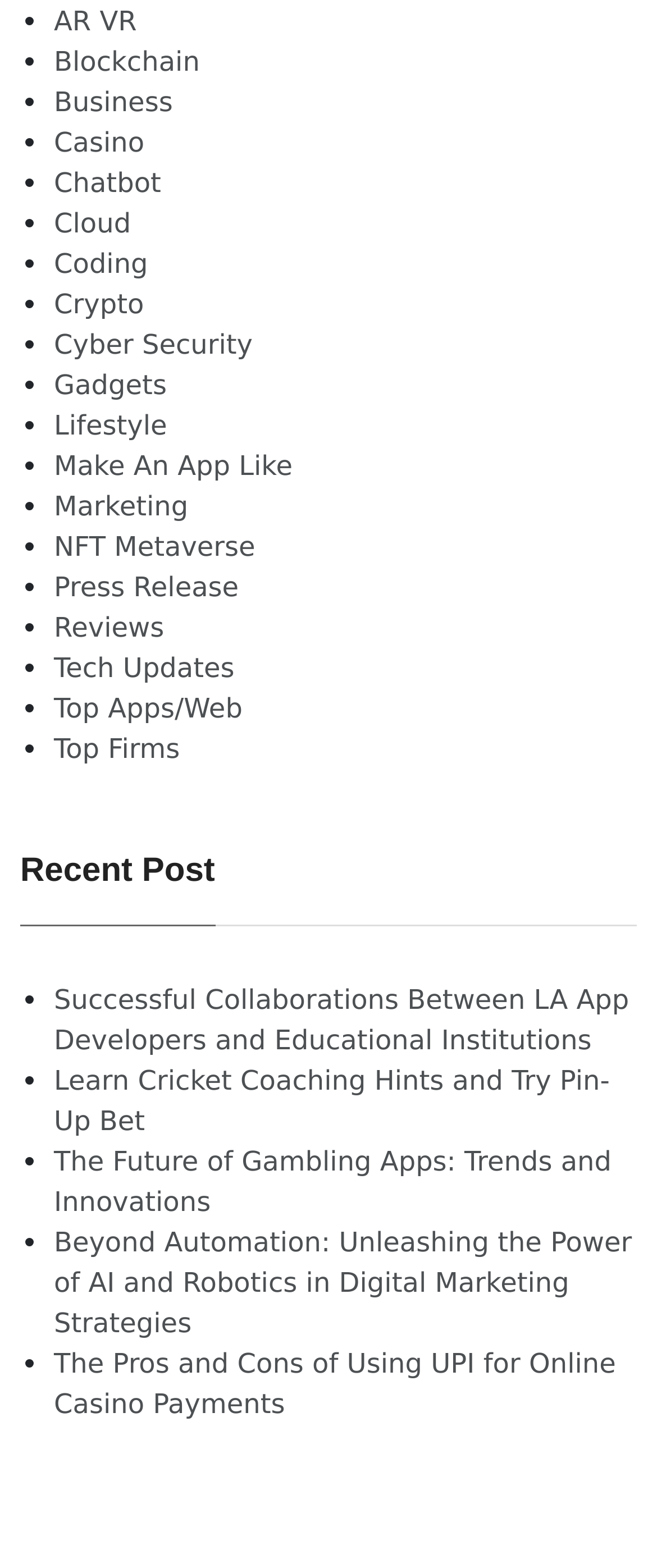Using the provided description Make An App Like, find the bounding box coordinates for the UI element. Provide the coordinates in (top-left x, top-left y, bottom-right x, bottom-right y) format, ensuring all values are between 0 and 1.

[0.082, 0.287, 0.445, 0.308]